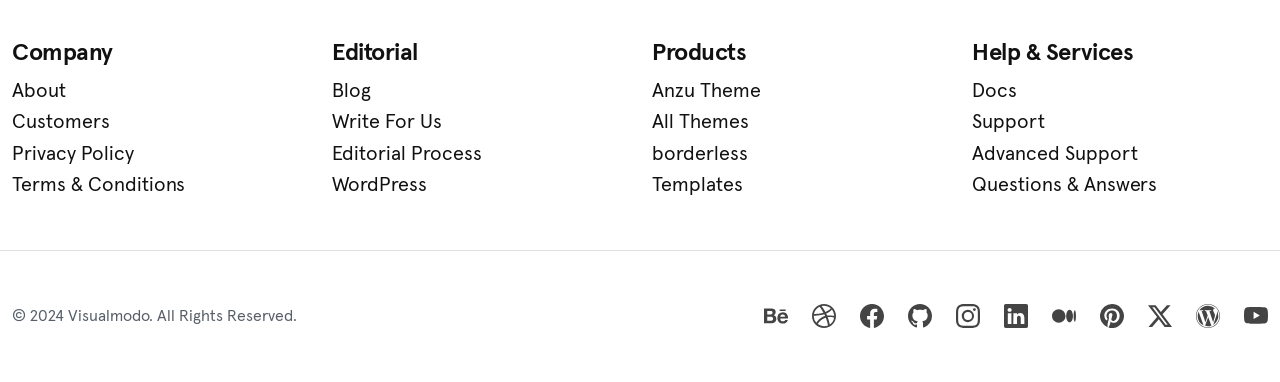Please determine the bounding box coordinates of the element's region to click for the following instruction: "Click on About".

[0.009, 0.198, 0.241, 0.28]